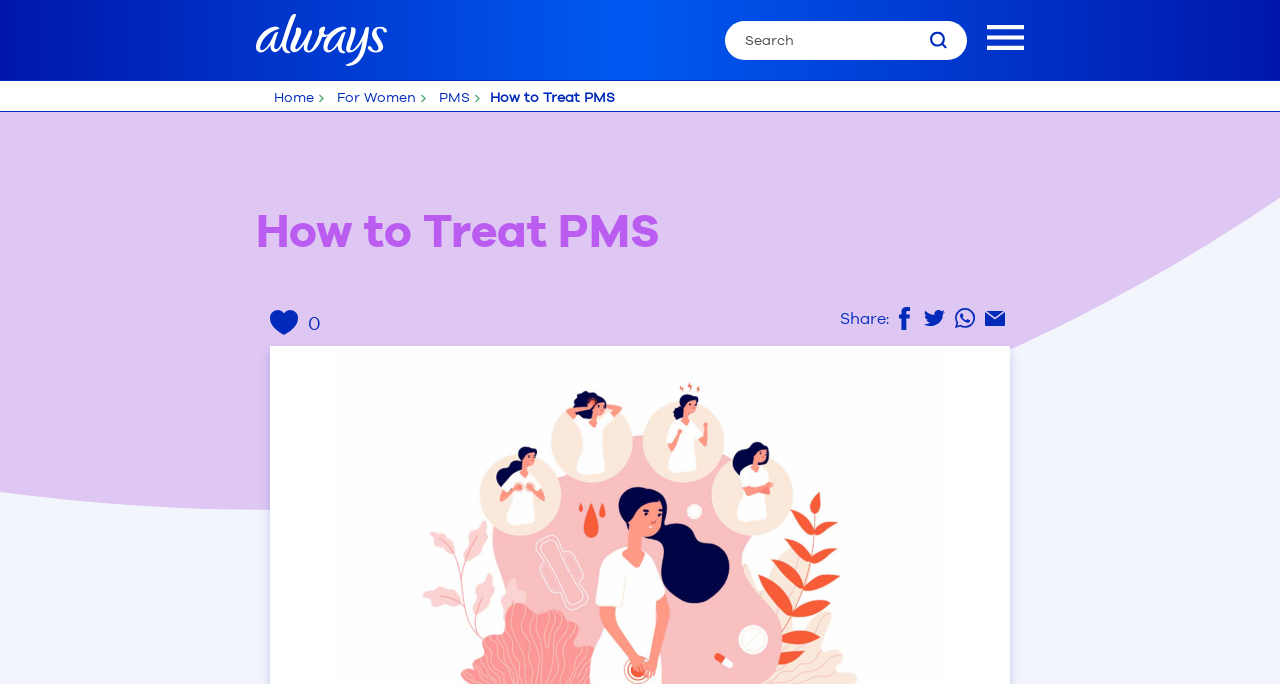Create a full and detailed caption for the entire webpage.

The webpage is about exploring ways for PMS treatment, specifically on the Always Arabia website. At the top left corner, there is a PGPro logo, accompanied by a search bar and a search button with a magnifying glass icon. To the right of the search bar, there is a menu button. 

Below the search bar, there are four navigation links: "Home", "For Women", "PMS", and "How to Treat PMS". Each link has a corresponding icon. The "How to Treat PMS" link is a heading that spans across the majority of the page, indicating the main topic of the page.

Under the heading, there is a "Like" button with a count of 0, and a "Share" section with links to share the content on Facebook, Twitter, Whatsapp, and Pink Mail, each accompanied by their respective icons.